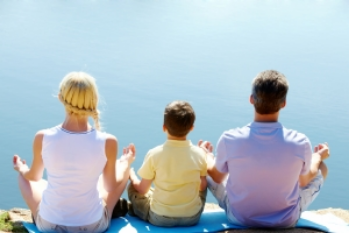Describe the scene in the image with detailed observations.

In the serene image, a family sits in a meditative posture by a calm body of water, symbolizing peace and connection. The sun illuminates the scene, enhancing the tranquility of the moment. The mother, wearing a white tank top, has her blonde hair styled in a braid, while the father, dressed in a light purple shirt, sits to her right. In the center, their young son, clad in a yellow shirt, mirrors their pose, emphasizing a sense of unity and shared mindfulness. This image beautifully encapsulates the theme of co-parenting and the importance of fostering a harmonious family life, resonating with the article titled "Influencing Co-parenting Behaviors."